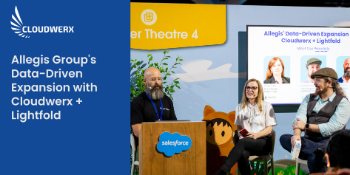Provide a comprehensive description of the image.

This image captures a moment from the Cloudwerx Partner Theatre Session at the Salesforce World Tour 2024, featuring a panel discussion titled "Allegis Group's Data-Driven Expansion with Cloudwerx + Lightfold." The scene shows three speakers engaging the audience, highlighting their collaboration to enhance data-driven strategies in business expansion. The backdrop includes a vibrant stage setup with branding elements from both Cloudwerx and Salesforce, emphasizing the event's focus on innovation and partnership in the technology sector. The lively atmosphere and the involvement of industry experts reflect the collaborative spirit of the session, showcasing key insights and learnings from this notable presentation.